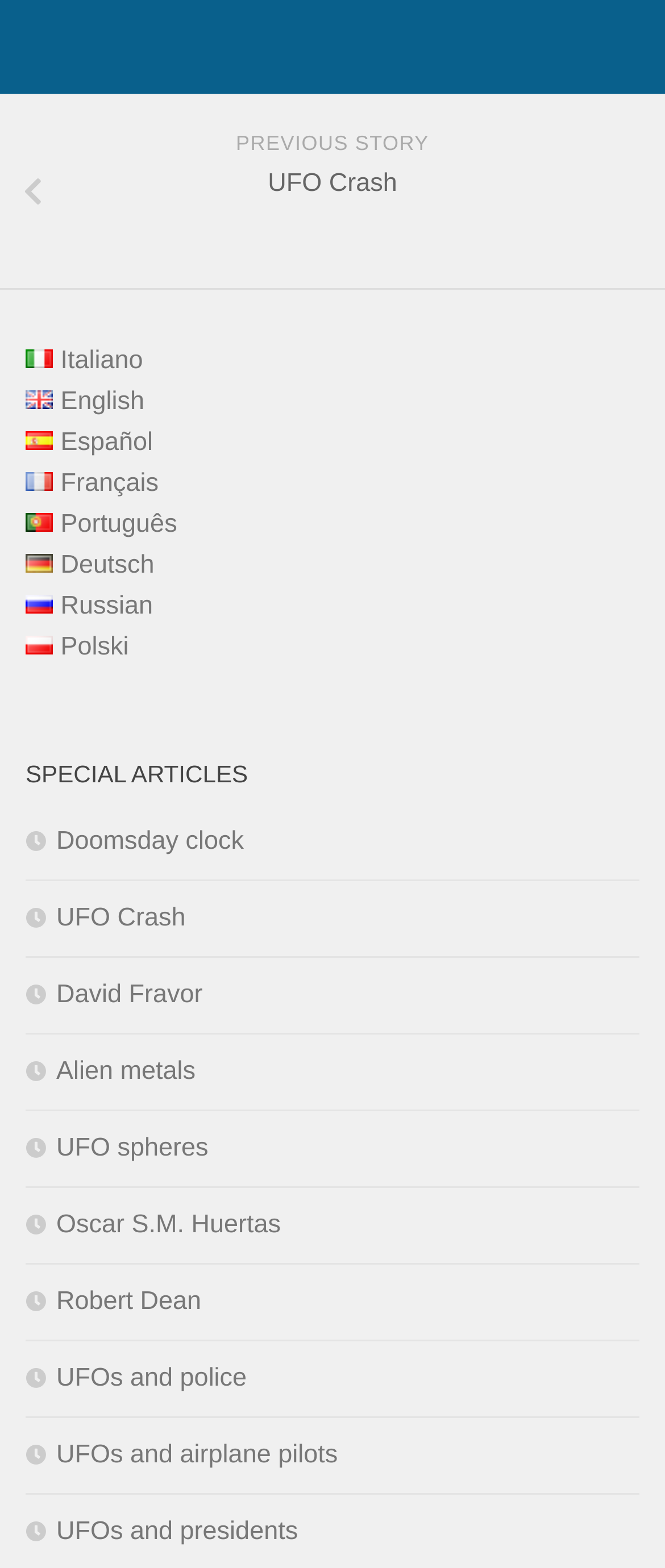Could you find the bounding box coordinates of the clickable area to complete this instruction: "Select Italiano language"?

[0.038, 0.221, 0.215, 0.239]